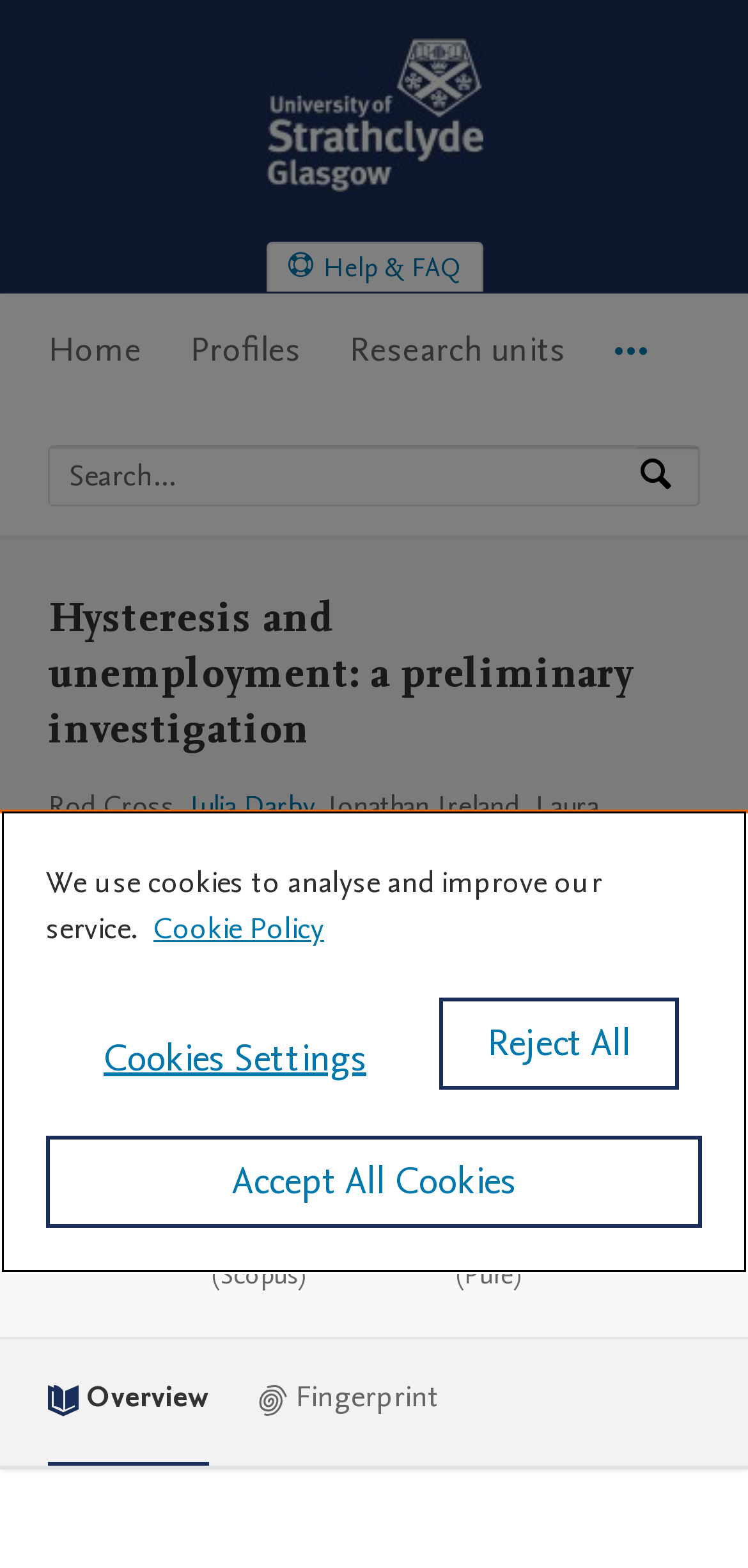Based on the element description Blog, identify the bounding box coordinates for the UI element. The coordinates should be in the format (top-left x, top-left y, bottom-right x, bottom-right y) and within the 0 to 1 range.

None